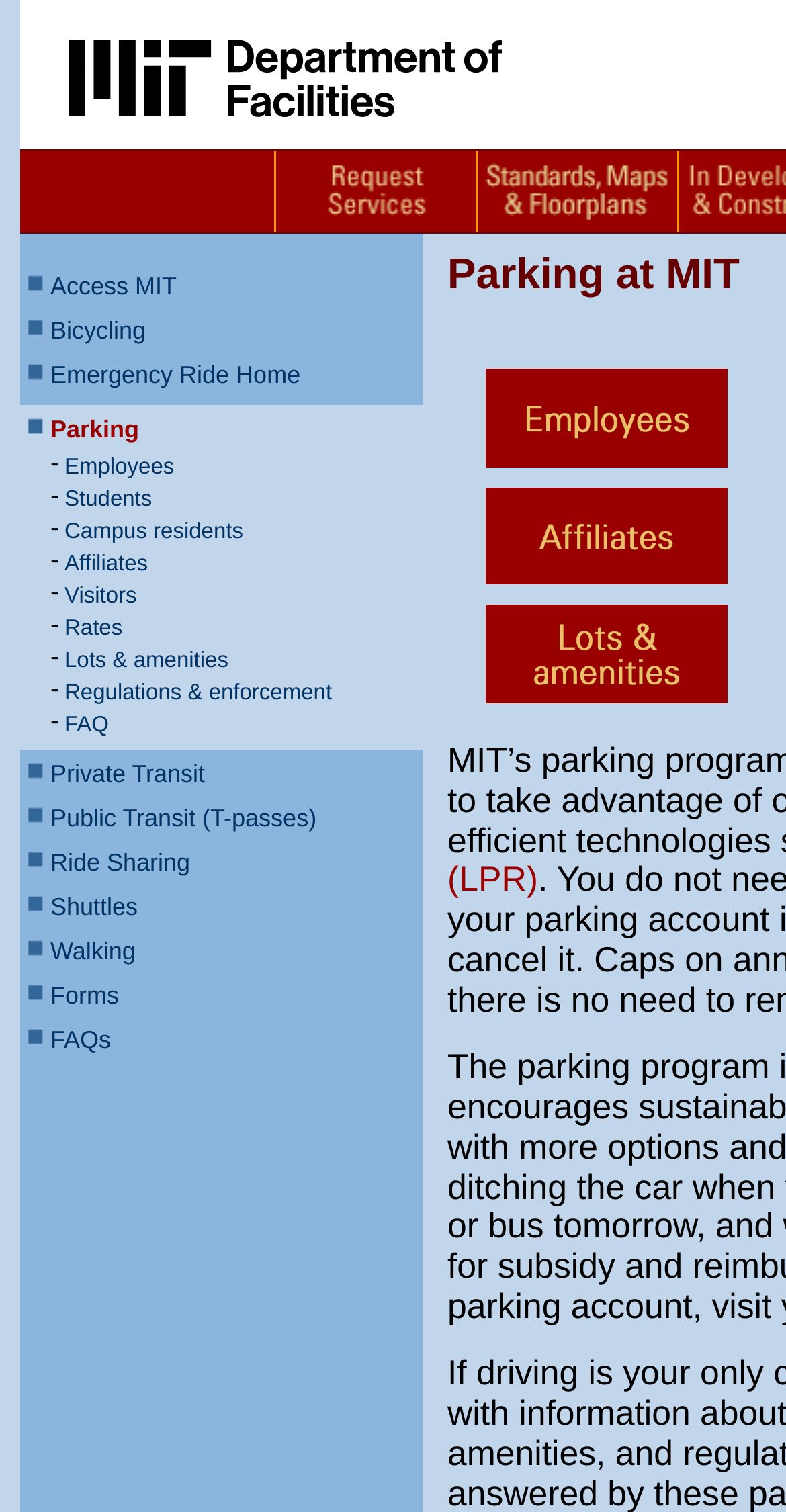What is the second item in the table?
From the image, respond with a single word or phrase.

nav bullet off